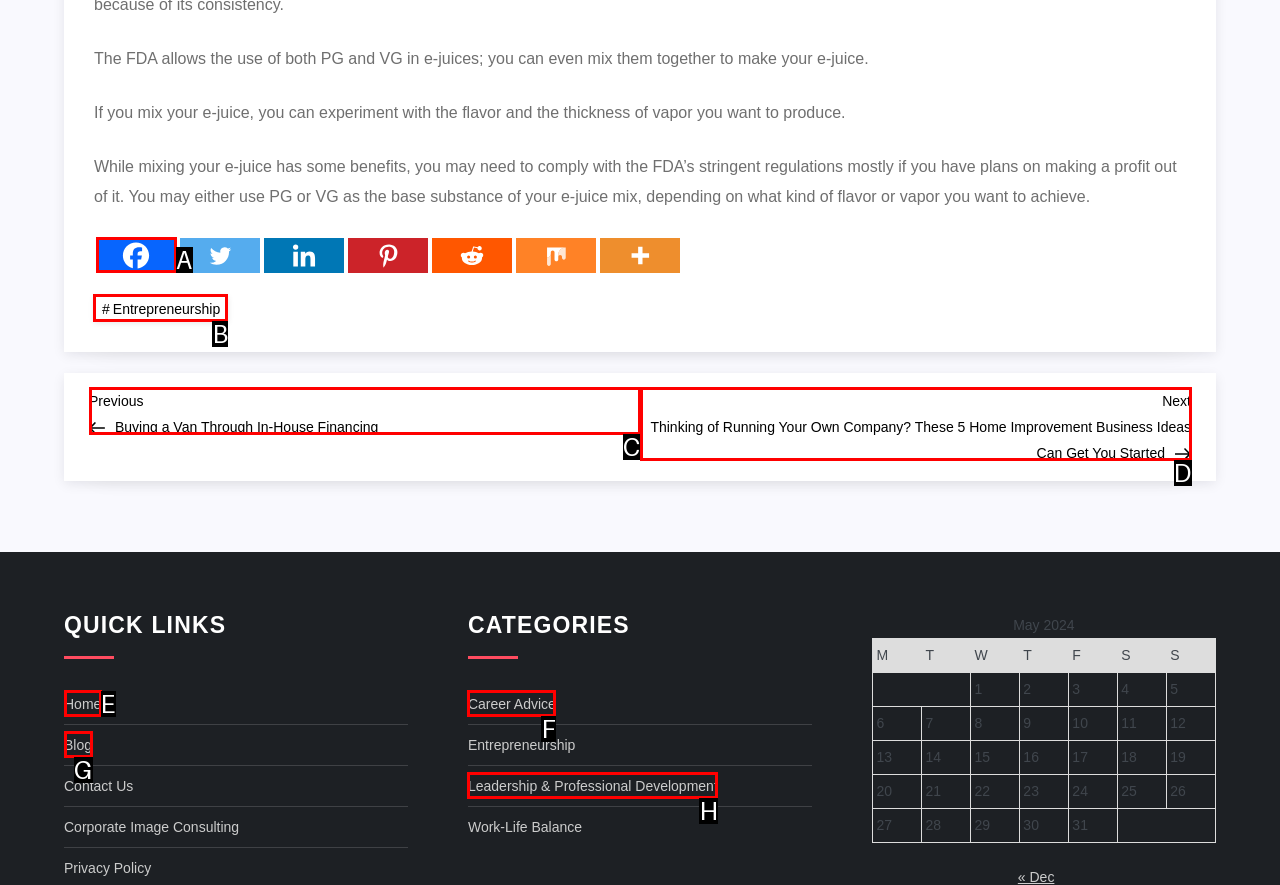To achieve the task: Click on Entrepreneurship, which HTML element do you need to click?
Respond with the letter of the correct option from the given choices.

B